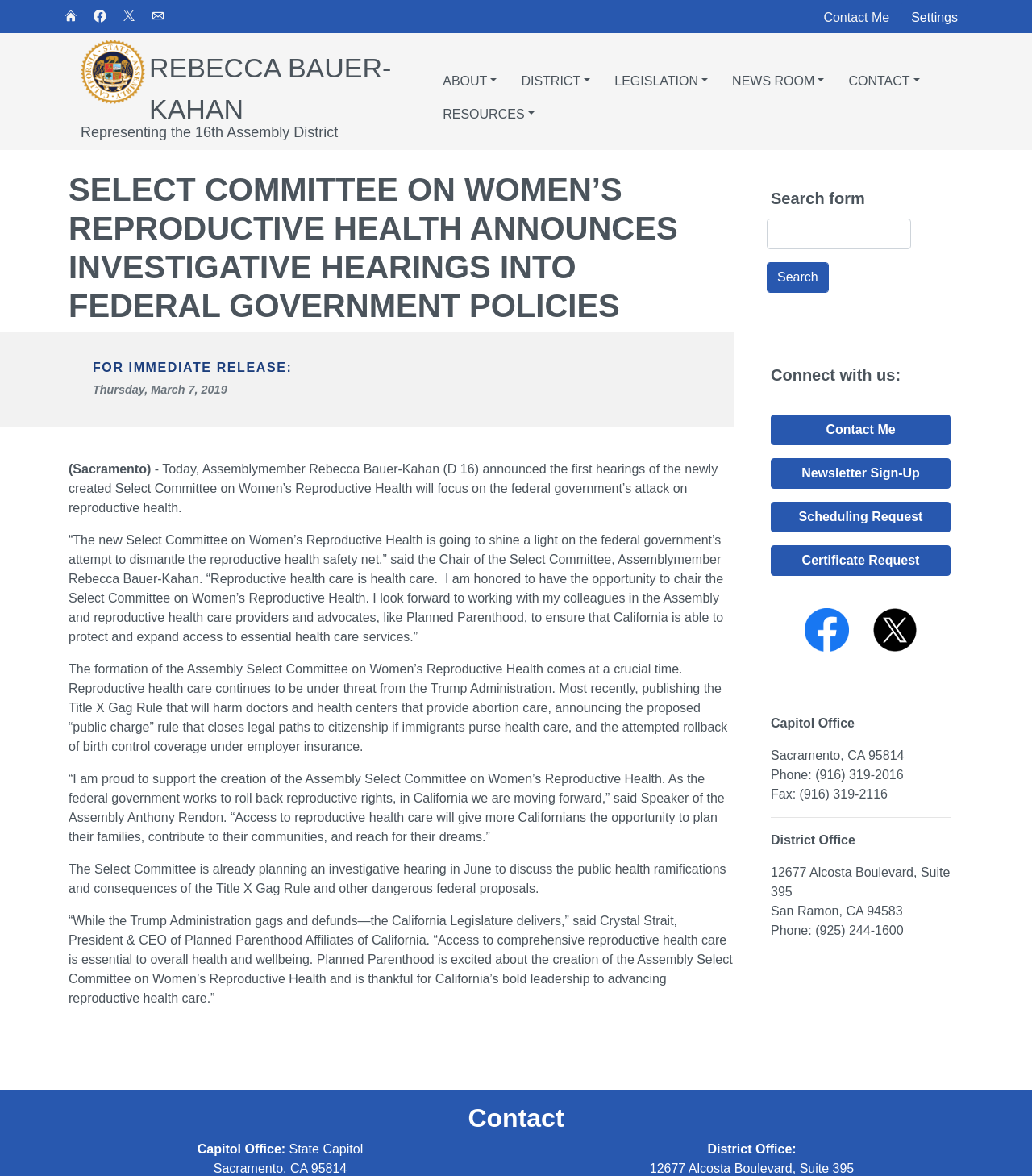What is the name of the organization mentioned in the webpage?
With the help of the image, please provide a detailed response to the question.

I found the answer by looking at the text content of the webpage, specifically the quote from Crystal Strait, President & CEO of Planned Parenthood Affiliates of California, which indicates that Planned Parenthood is the organization mentioned in the webpage.